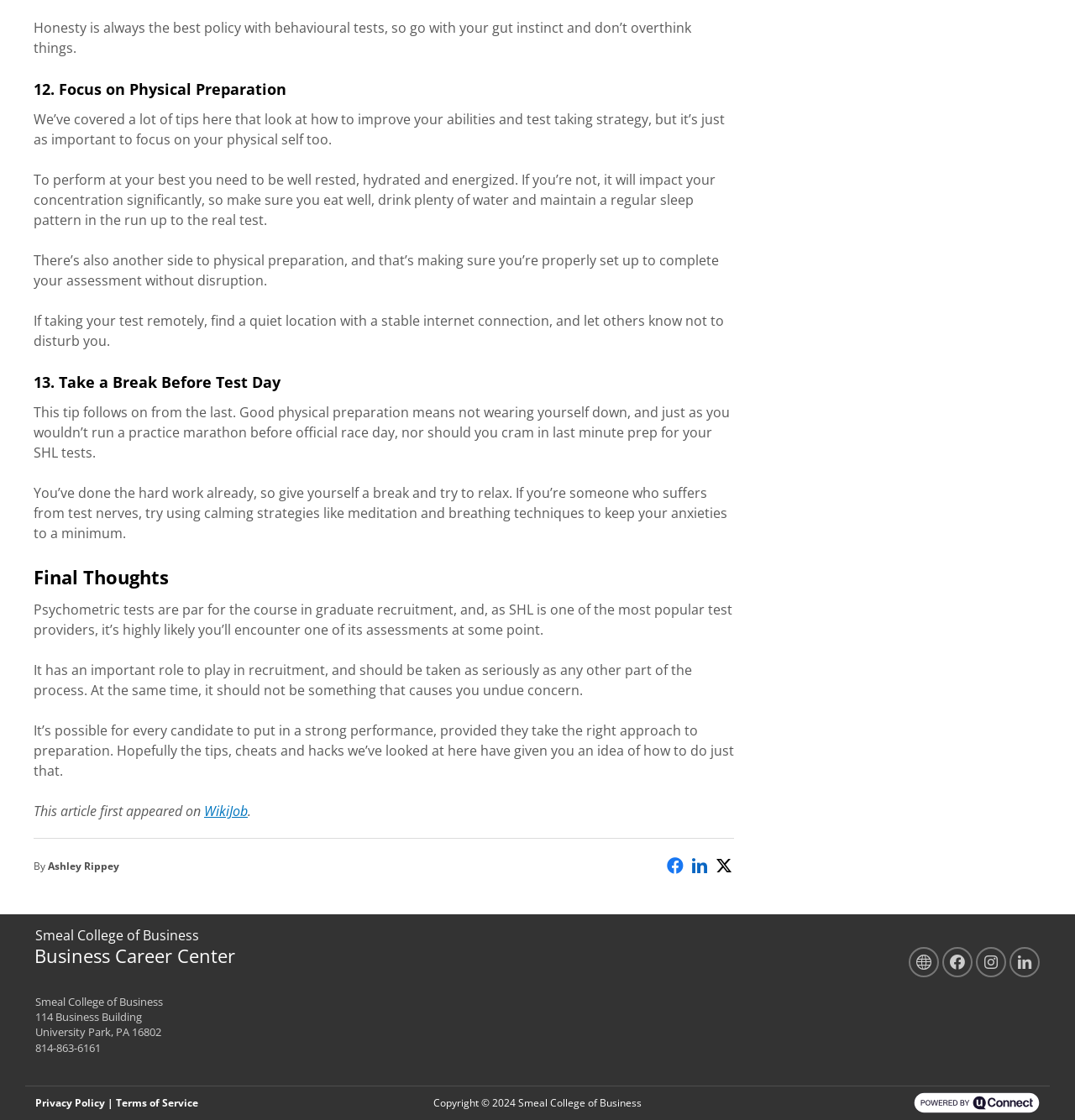Respond to the question below with a single word or phrase: What is the purpose of the 'Final Thoughts' section?

To conclude the article